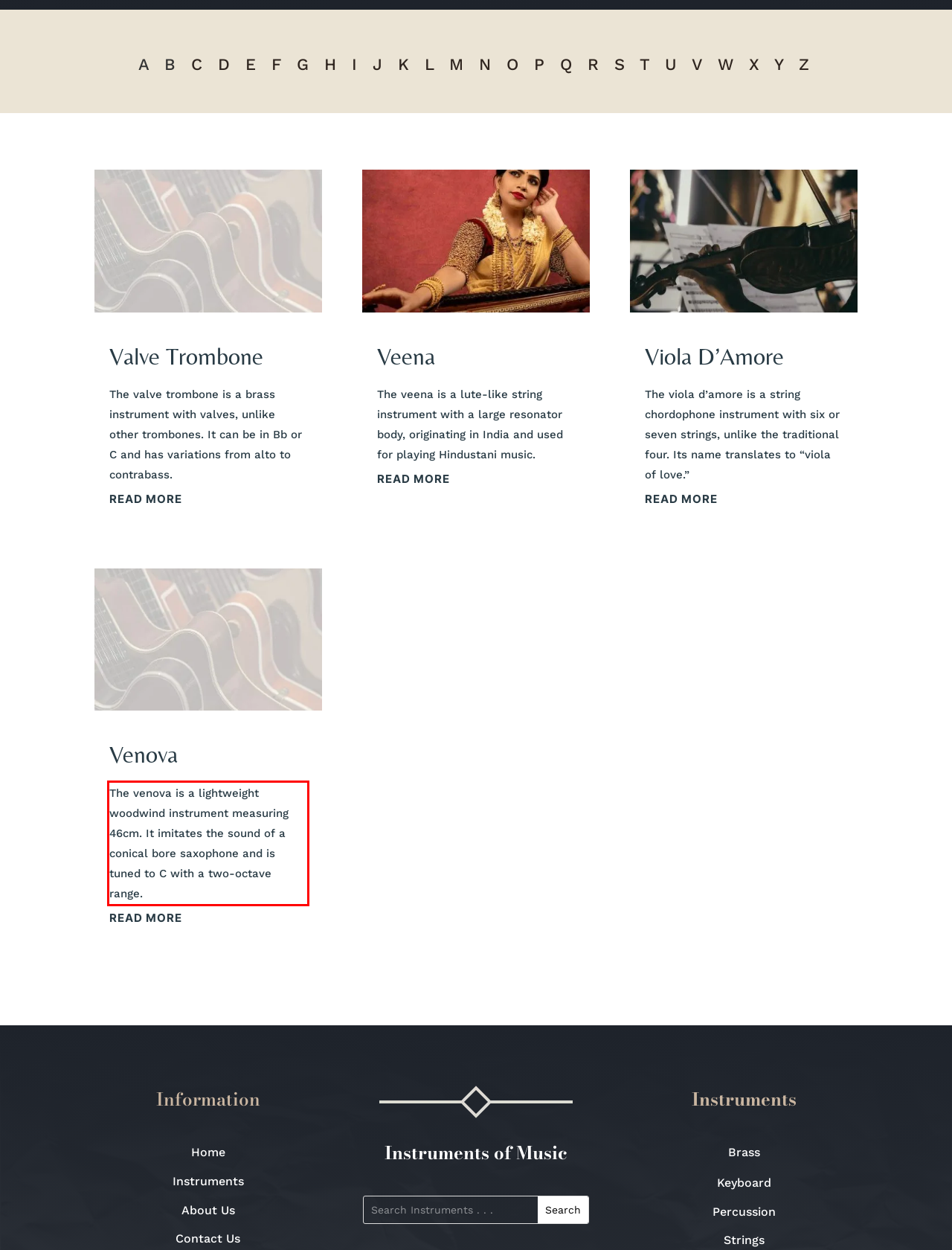You are given a screenshot of a webpage with a UI element highlighted by a red bounding box. Please perform OCR on the text content within this red bounding box.

The venova is a lightweight woodwind instrument measuring 46cm. It imitates the sound of a conical bore saxophone and is tuned to C with a two-octave range.